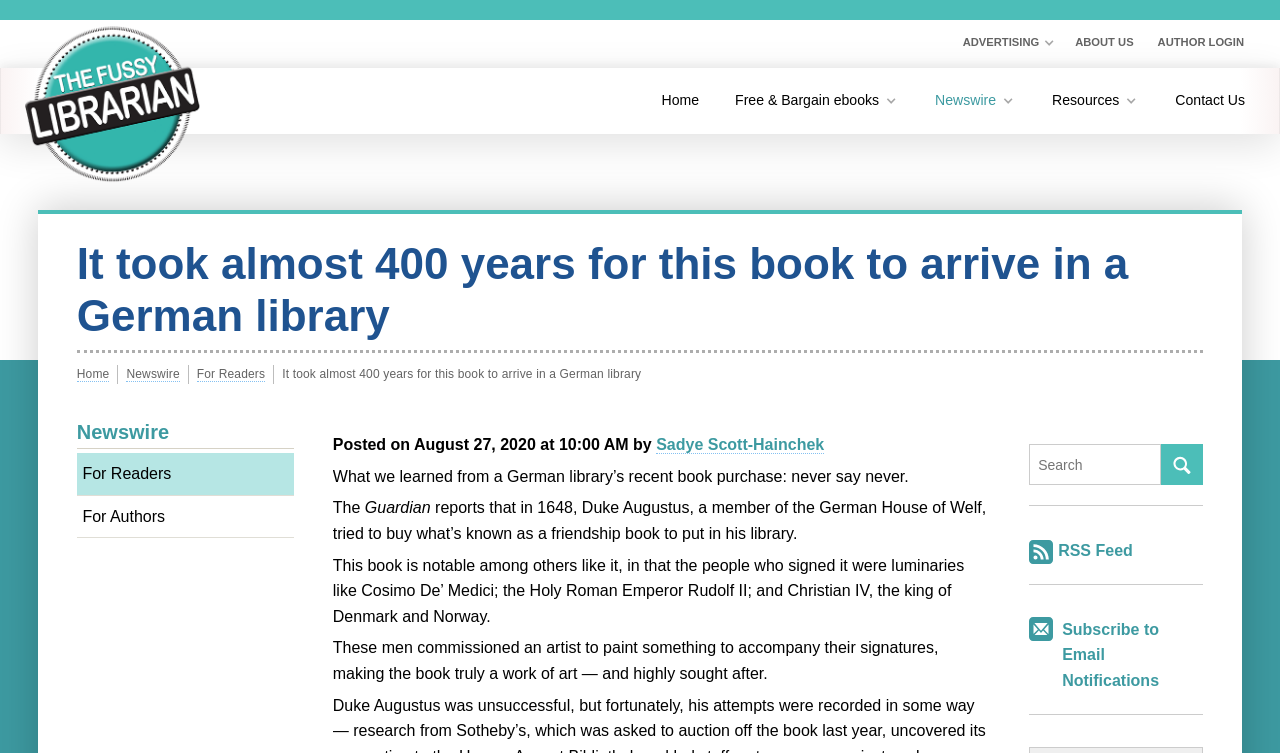Explain in detail what you observe on this webpage.

This webpage is about an article titled "It took almost 400 years for this book to arrive in a German library" and is part of the "For Readers" section of "The Fussy Librarian" website. 

At the top of the page, there are several links, including "AUTHOR LOGIN", "ABOUT US", "ADVERTISING", and the website's logo "thefussylibrarian" accompanied by an image. Below these links, there is a navigation menu with links to "Home", "Free & Bargain ebooks", "Newswire", "Resources", and "Contact Us".

The main content of the page is an article about a German duke who tried to buy a "friendship book" in the 1600s for his library, and how it was finally sold to that library nearly 400 years later. The article is divided into several paragraphs, with headings "It took almost 400 years for this book to arrive in a German library" and "Newswire". The article mentions that the book is notable for having signatures from luminaries like Cosimo De’ Medici, the Holy Roman Emperor Rudolf II, and Christian IV, the king of Denmark and Norway, accompanied by artwork commissioned by these men.

On the right side of the page, there is a search box with a "SEARCH POSTS" button, and below it, links to "RSS Feed" and "Subscribe to Email Notifications", each accompanied by an image.